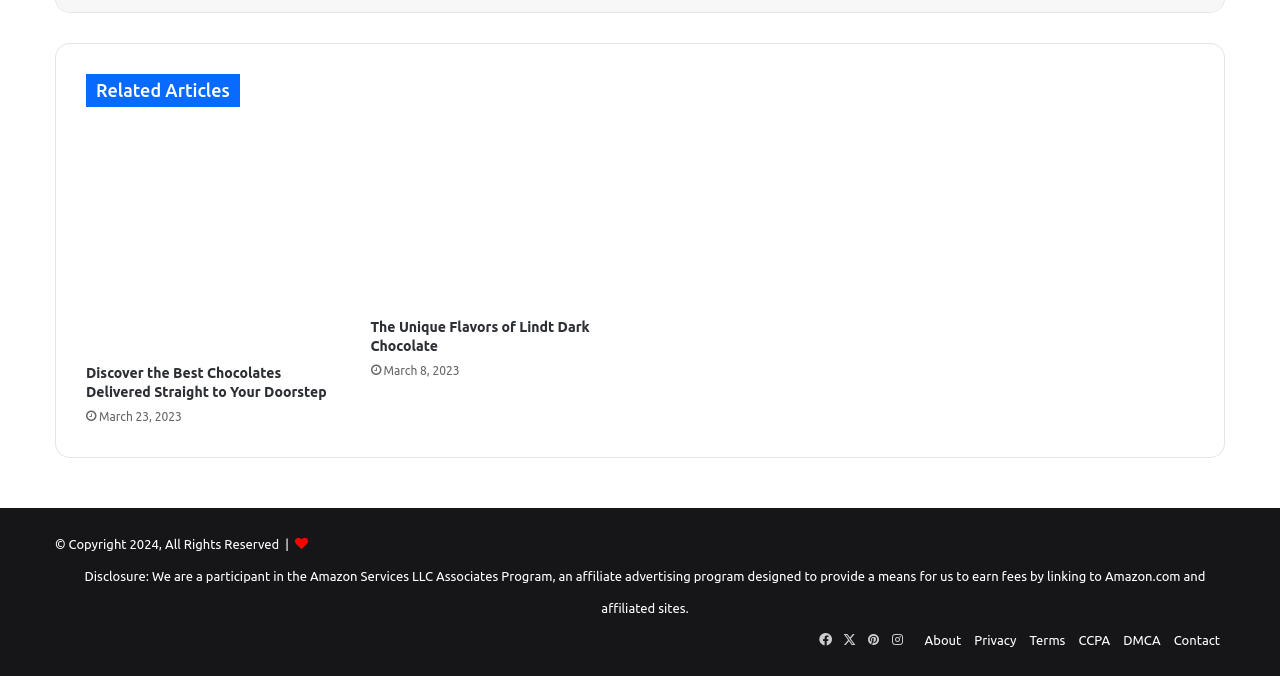How many links are there in the footer section?
Look at the screenshot and provide an in-depth answer.

I counted the number of links in the footer section by looking at the links with text 'About', 'Privacy', 'Terms', 'CCPA', 'DMCA', and 'Contact' located at the bottom of the page.